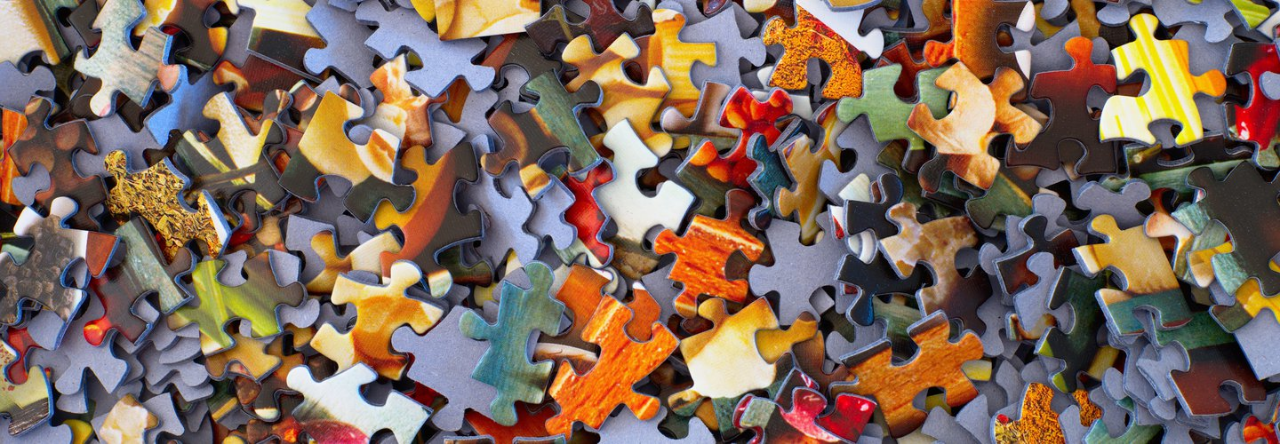Describe every detail you can see in the image.

The image features an intricate assembly of jigsaw puzzle pieces scattered across a surface. Each piece showcases a blend of vibrant colors and diverse textures, highlighting a variety of patterns and images, creating a visually engaging collage. The chaotic arrangement suggests an inviting challenge for puzzle enthusiasts or anyone seeking to piece together the complete picture. This scene embodies both the complexity and the rewarding nature of puzzle-solving, symbolizing the collaborative efforts that align with the theme of peacebuilding and community recognition emphasized on the webpage.